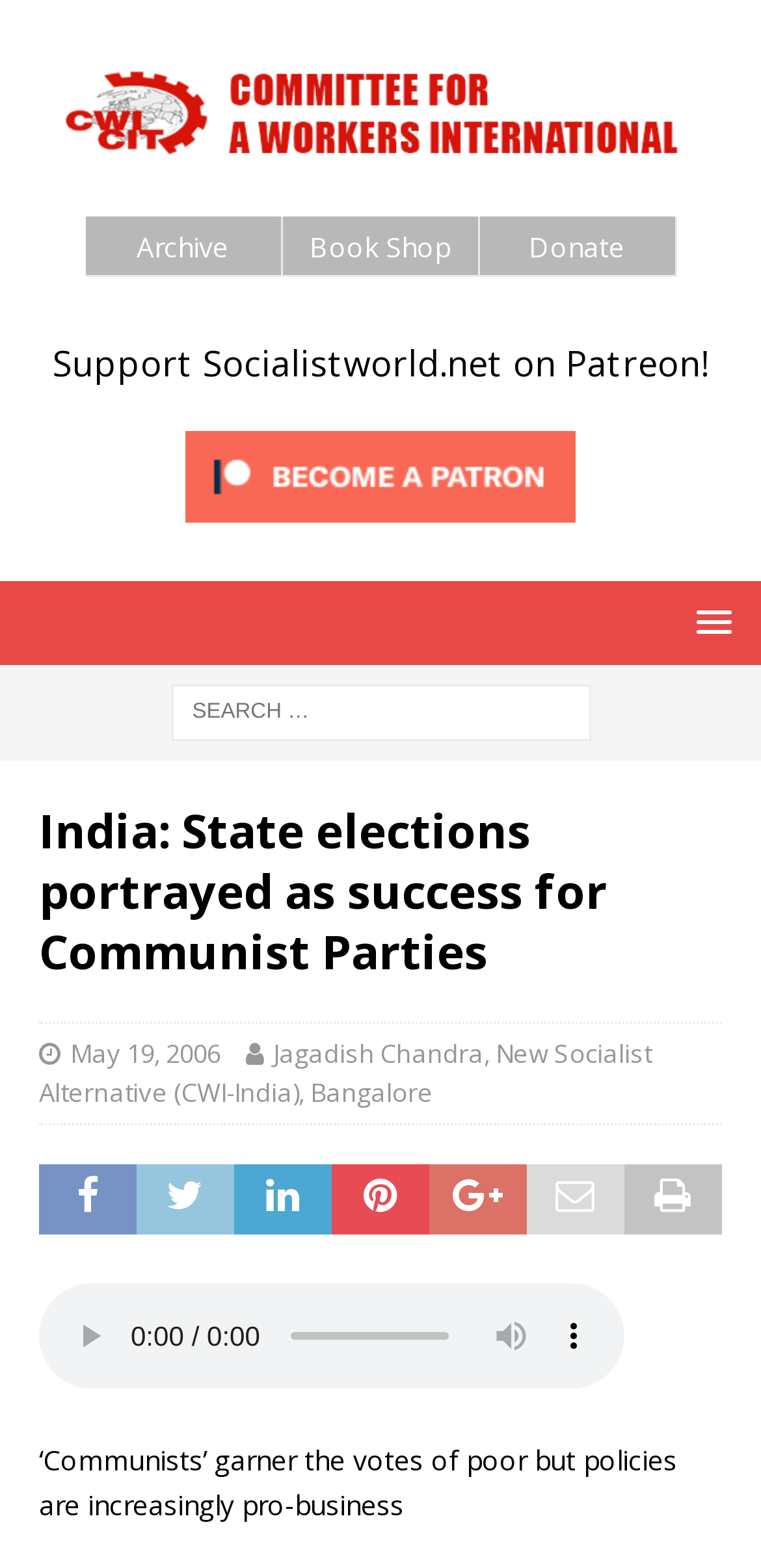Generate an in-depth caption that captures all aspects of the webpage.

The webpage appears to be an article about the results of five state elections in India, with a focus on the Communist Parties. At the top of the page, there is a link to the article title "India: State elections portrayed as success for Communist Parties". Below this, there is a complementary section that takes up most of the width of the page, containing a table with three grid cells. Each grid cell contains a link to a different section of the website: "Archive", "Book Shop", and "Donate".

To the right of the table, there is a static text element that reads "Support Socialistworld.net on Patreon!" followed by a link to become a patron on Patreon, accompanied by an image. Below this, there is another link with a popup menu.

The main content of the article begins below this section, with a search bar that takes up the full width of the page. Below the search bar, there is a header section that contains the article title again, followed by the date "May 19, 2006" and the author's name "Jagadish Chandra, New Socialist Alternative (CWI-India), Bangalore".

The article text begins below this, with the first paragraph reading "‘Communists’ garner the votes of poor but policies are increasingly pro-business". Below the article text, there are several media controls, including a play button, an audio time scrubber, a mute button, and a button to show more media controls.